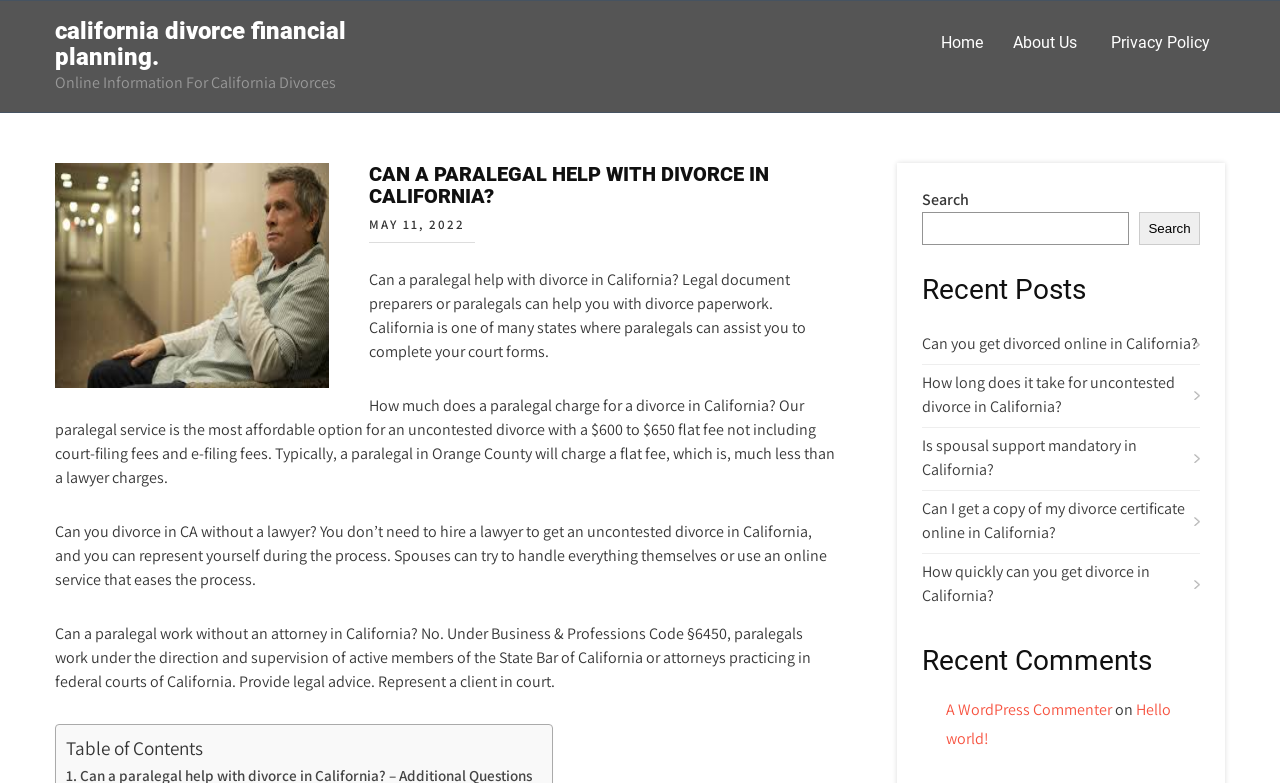Carefully examine the image and provide an in-depth answer to the question: What is the topic of the webpage?

Based on the webpage content, it appears that the topic of the webpage is related to divorce in California, specifically discussing the role of paralegals in the divorce process.